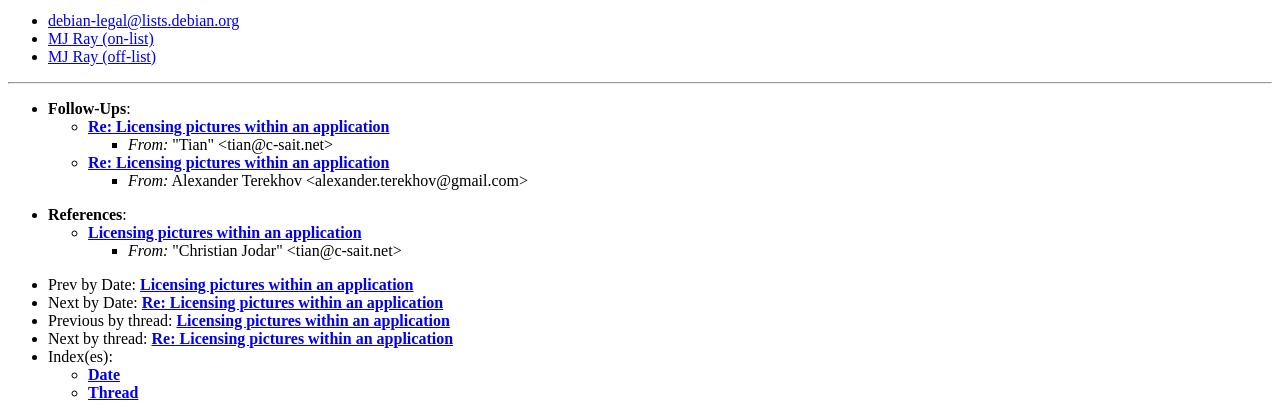Find the bounding box coordinates of the area to click in order to follow the instruction: "Follow up on 'Licensing pictures within an application'".

[0.069, 0.536, 0.282, 0.576]